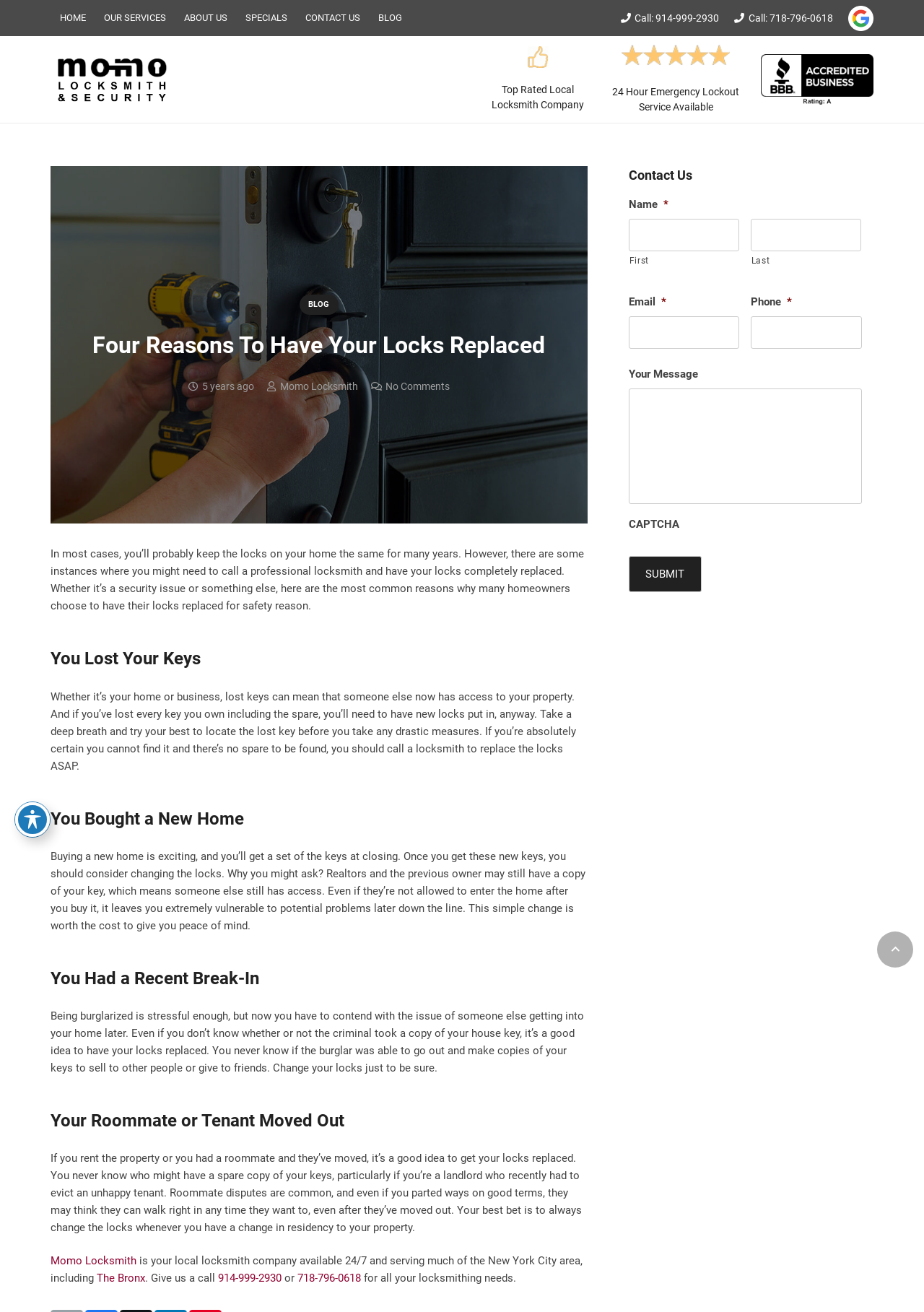Extract the heading text from the webpage.

Four Reasons To Have Your Locks Replaced